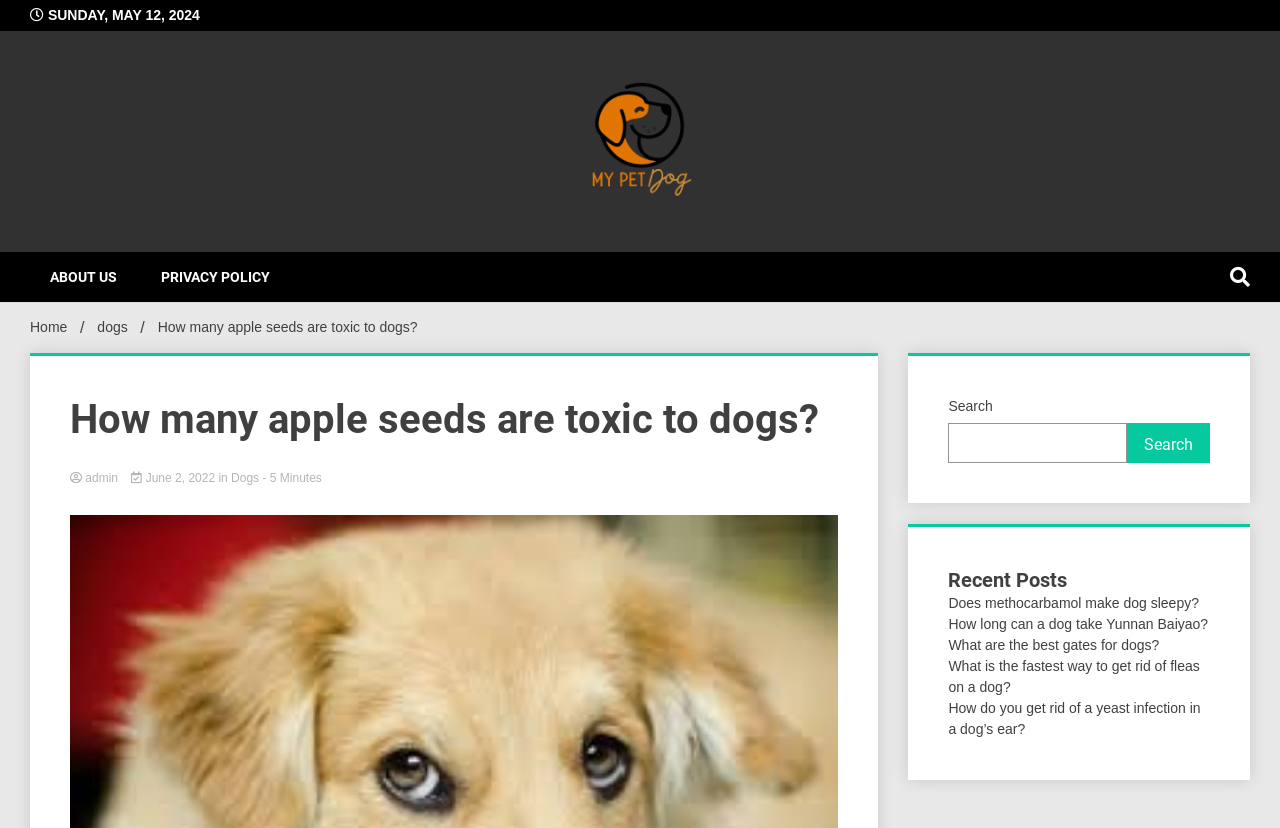What is the purpose of the button with the search icon?
Examine the webpage screenshot and provide an in-depth answer to the question.

I found the purpose of the button with the search icon by looking at the section on the right side of the webpage, where it says 'Search' and has a search box and a button with a search icon.